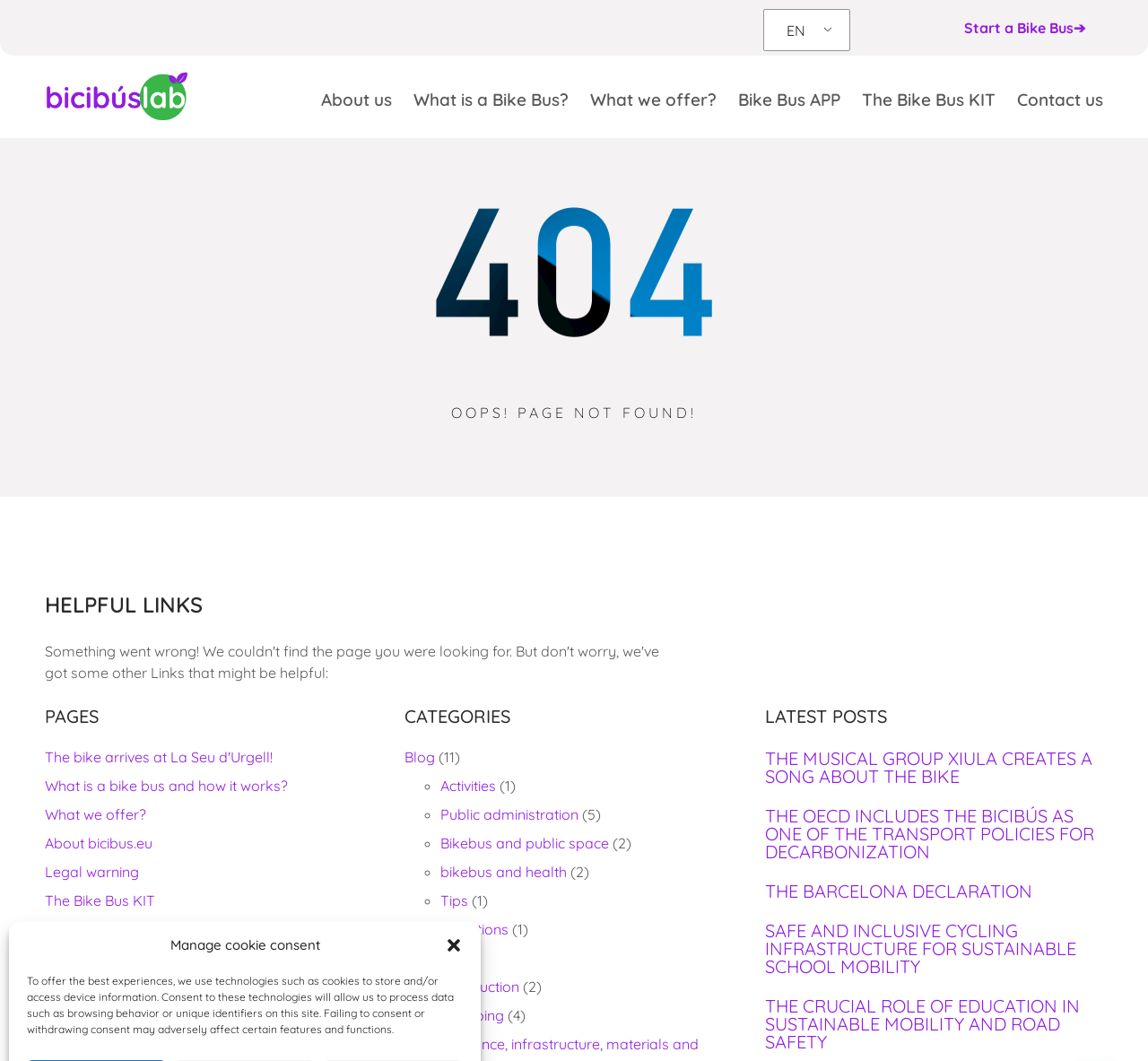Refer to the image and offer a detailed explanation in response to the question: How many links are there in the navigation section?

The navigation section is located at the top of the page and contains links to different pages. By counting the links, I found that there are 6 links in total, which are 'About us', 'What is a Bike Bus?', 'What we offer?', 'Bike Bus APP', 'The Bike Bus KIT', and 'Contact us'.